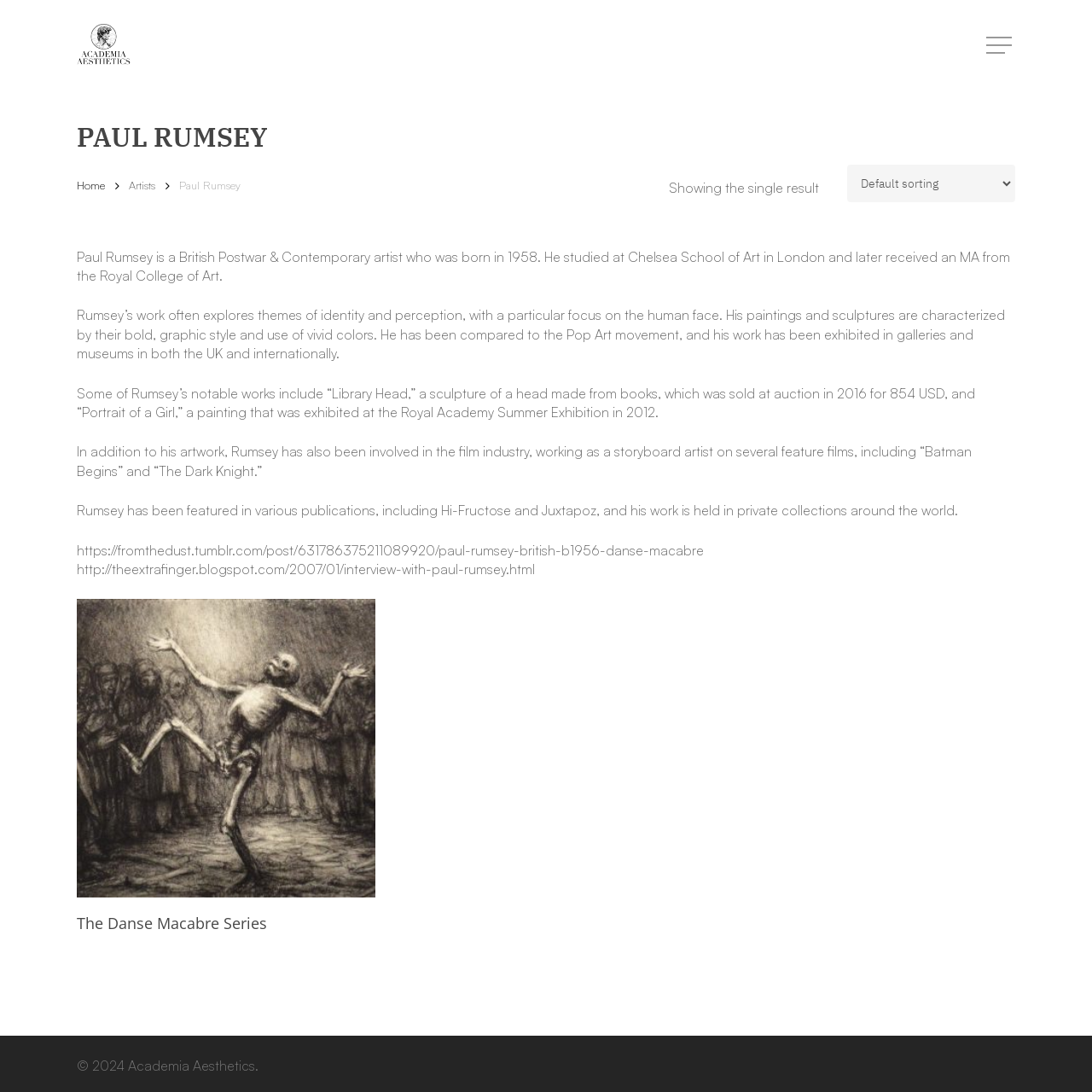What is the name of the art school Paul Rumsey studied at in London?
Give a thorough and detailed response to the question.

According to the webpage, Paul Rumsey 'studied at Chelsea School of Art in London' as mentioned in the text block describing his biography.